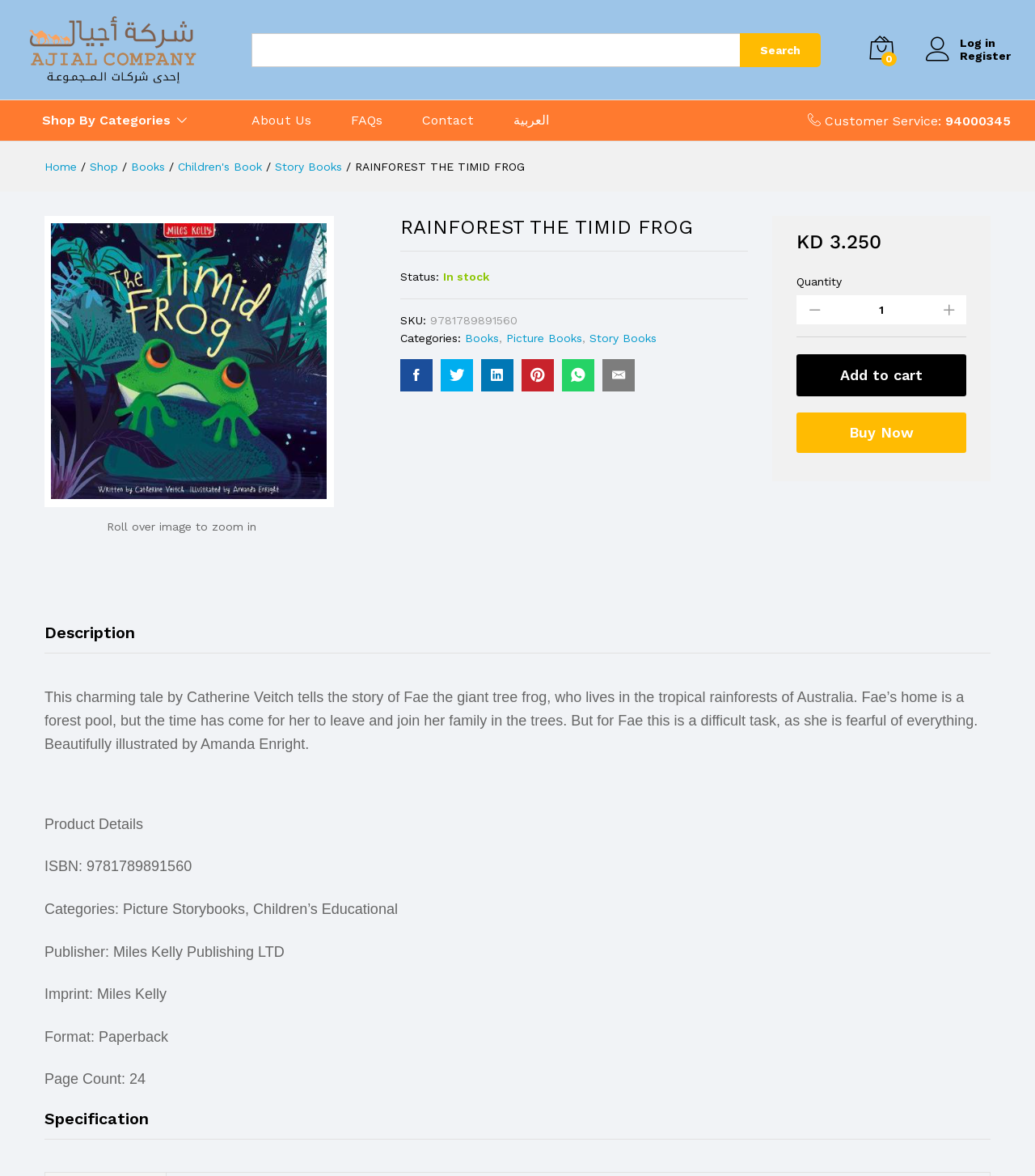Describe all visible elements and their arrangement on the webpage.

This webpage is about a children's book titled "RAINFOREST THE TIMID FROG" from Ajial Company. At the top, there is a navigation bar with links to "Home", "Shop", "Books", and "Children's Book", as well as a search bar and buttons to log in or register. Below the navigation bar, there is a customer service section with a phone number.

The main content of the page is about the book, with a large image of the book cover on the left and a description of the book on the right. The description includes the title, author, and a brief summary of the story. Below the description, there are details about the book, including its status, SKU, categories, and price.

There are also several buttons and links on the page, including "Add to cart", "Buy Now", and social media links. Additionally, there are sections for product details, specification, and a description of the book.

At the bottom of the page, there is a section with links to "About Us", "FAQs", "Contact", and other languages.